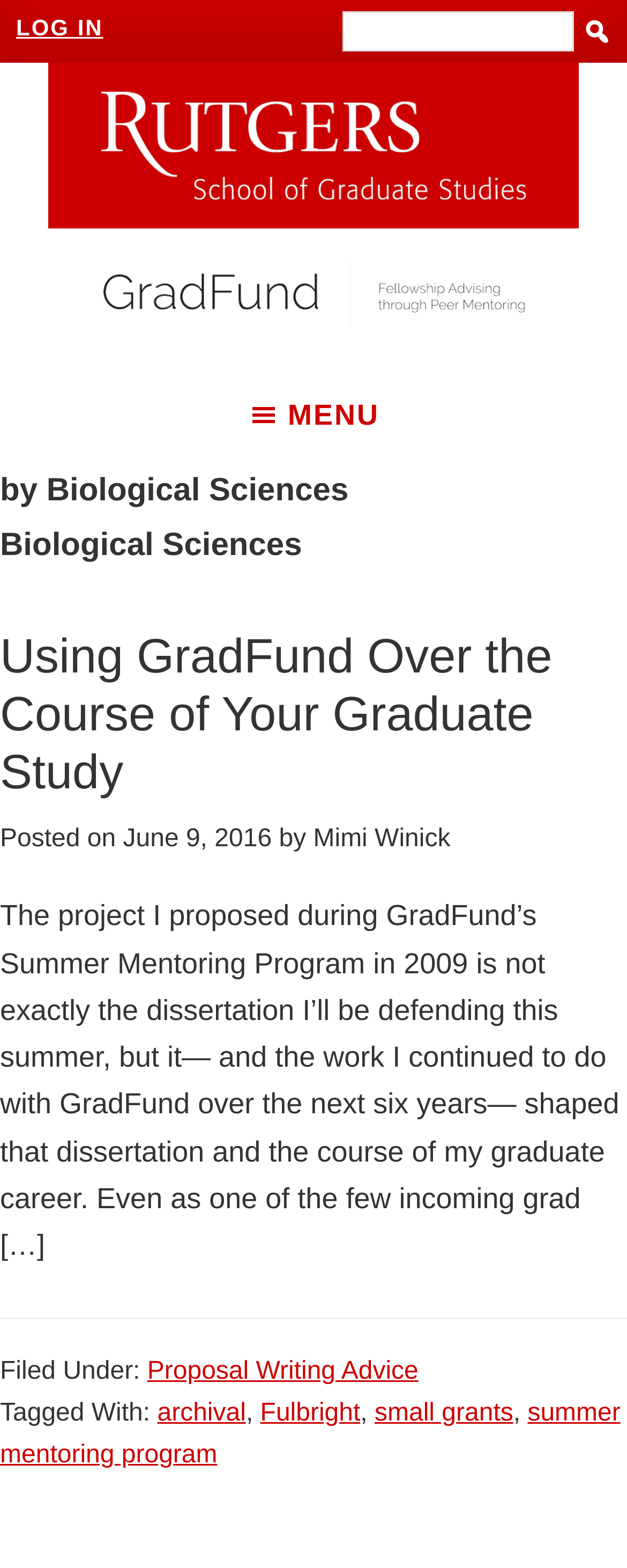Locate the bounding box coordinates of the clickable element to fulfill the following instruction: "Click the MENU button". Provide the coordinates as four float numbers between 0 and 1 in the format [left, top, right, bottom].

[0.356, 0.239, 0.644, 0.291]